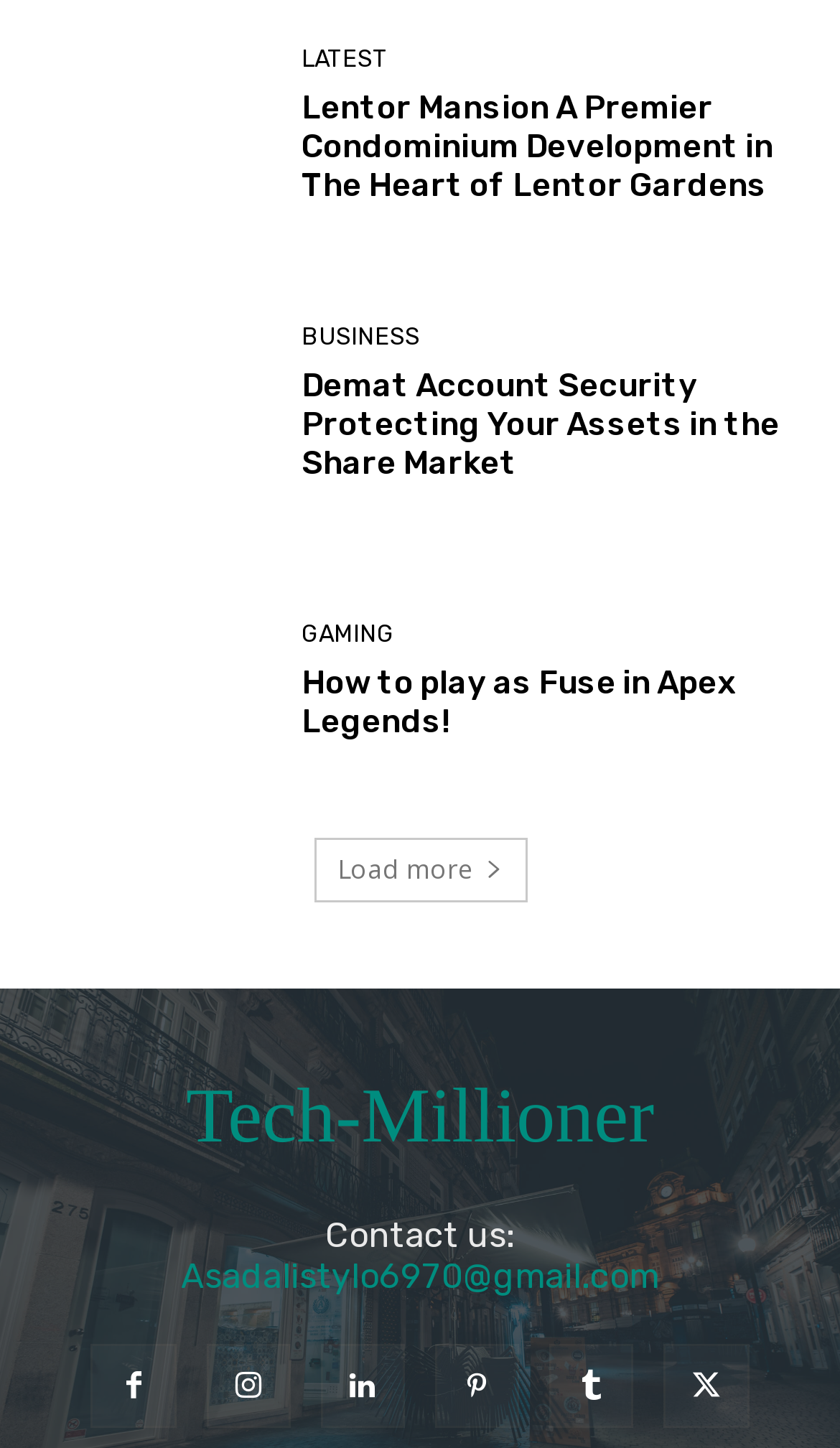Please identify the bounding box coordinates of the element's region that I should click in order to complete the following instruction: "Click on Lentor Mansion A Premier Condominium Development". The bounding box coordinates consist of four float numbers between 0 and 1, i.e., [left, top, right, bottom].

[0.051, 0.009, 0.321, 0.165]